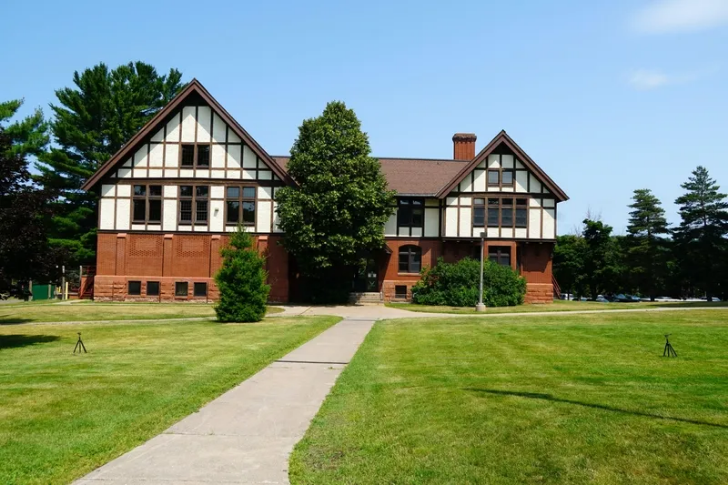Illustrate the image with a detailed caption.

The image showcases a charming historic building located in Houghton, Michigan. Characterized by a distinct Tudor architectural style, the structure features a rich red brick facade complemented by white timbering accents. Surrounded by lush greenery, the building sits prominently on a well-maintained lawn with a visible paved walkway leading to its entrance. Towering trees and manicured bushes add to the picturesque scenery, creating a serene atmosphere. The clear blue sky overhead suggests a beautiful sunny day, inviting visitors to appreciate the architectural elegance and natural surroundings of this noteworthy site. This photograph captures not only the beauty of the building but also the tranquil environment in which it is nestled, making it a delightful representation of Houghton’s charm.